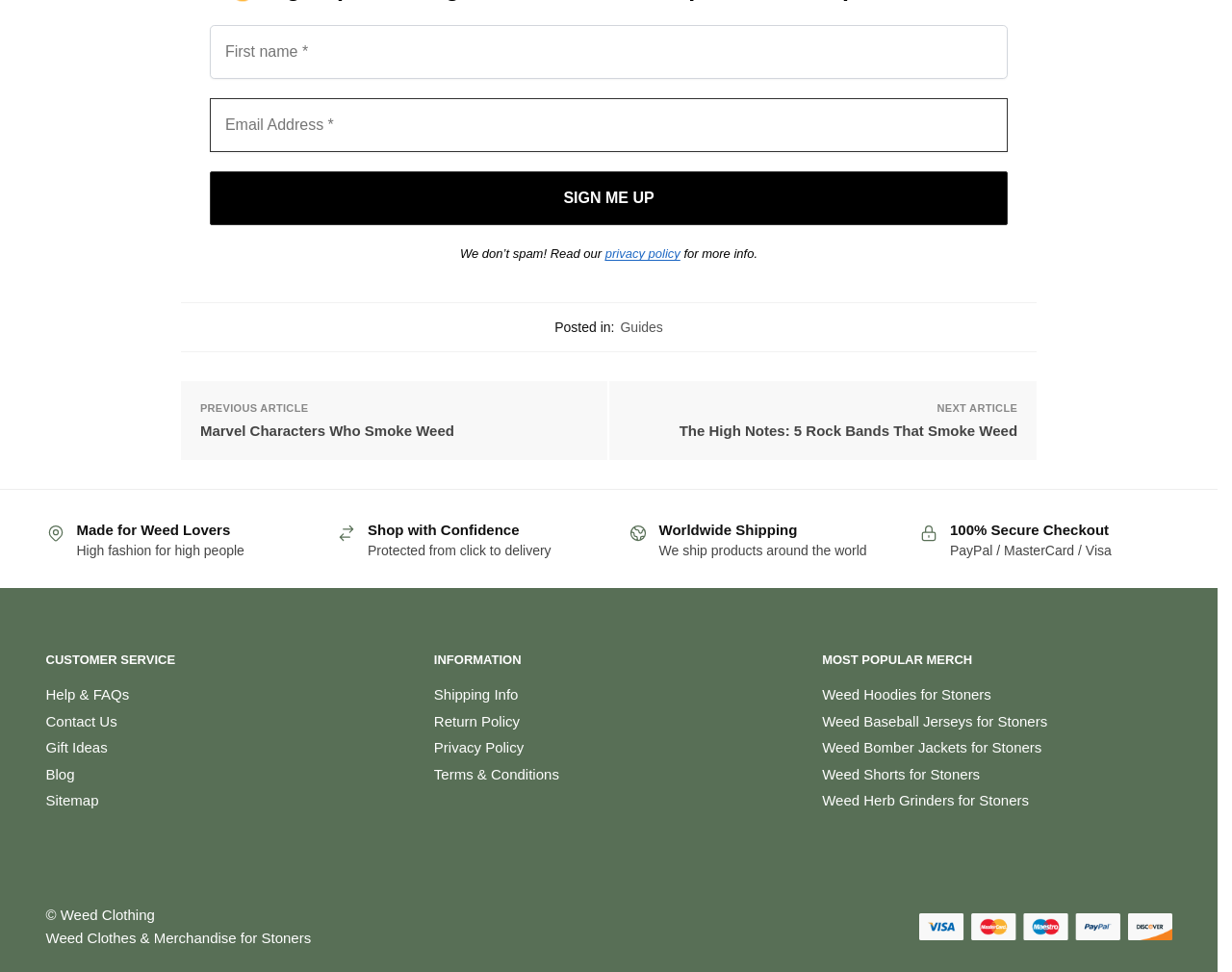Locate the bounding box coordinates of the clickable area to execute the instruction: "Read privacy policy". Provide the coordinates as four float numbers between 0 and 1, represented as [left, top, right, bottom].

[0.491, 0.244, 0.552, 0.259]